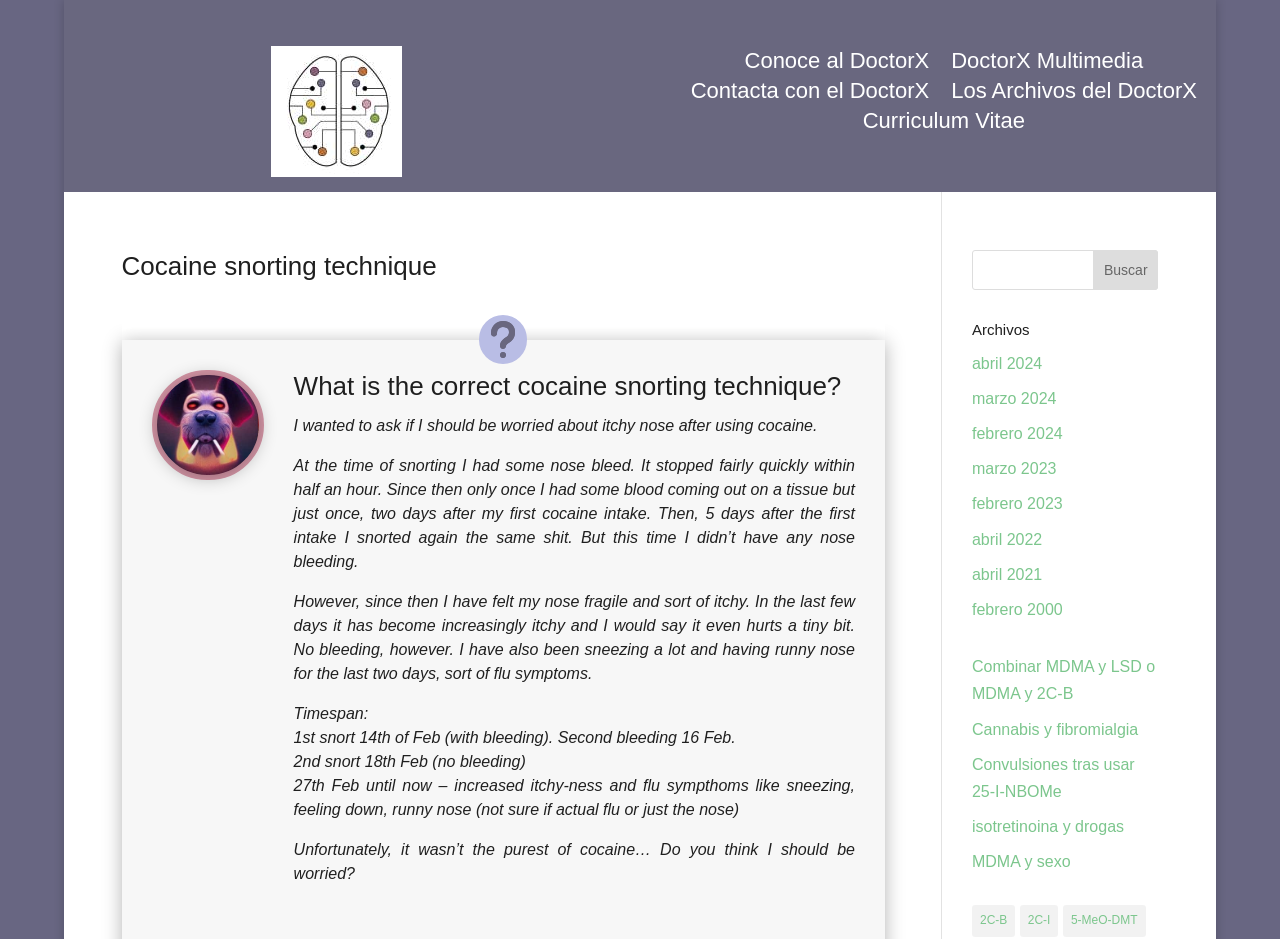Create a full and detailed caption for the entire webpage.

This webpage is about the correct cocaine snorting technique, as indicated by the title "Cocaine snorting technique - DoctorXFiles". At the top left corner, there is a logo image of "DoctorX". Below the logo, there are several links to other pages, including "Conoce al DoctorX", "DoctorX Multimedia", "Contacta con el DoctorX", "Los Archivos del DoctorX", and "Curriculum Vitae". 

The main content of the webpage starts with a heading "Cocaine snorting technique" followed by a subheading "What is the correct cocaine snorting technique?". Below the subheading, there is a user's question about the itchy nose and bleeding after using cocaine. The user describes their experience in detail, including the timeline of their cocaine use and the symptoms they have been experiencing. 

On the right side of the webpage, there is a search bar with a button labeled "Buscar". Below the search bar, there is a heading "Archivos" followed by a list of links to archived articles, organized by month and year. The list includes topics such as drug use, drug combinations, and their effects on the body.